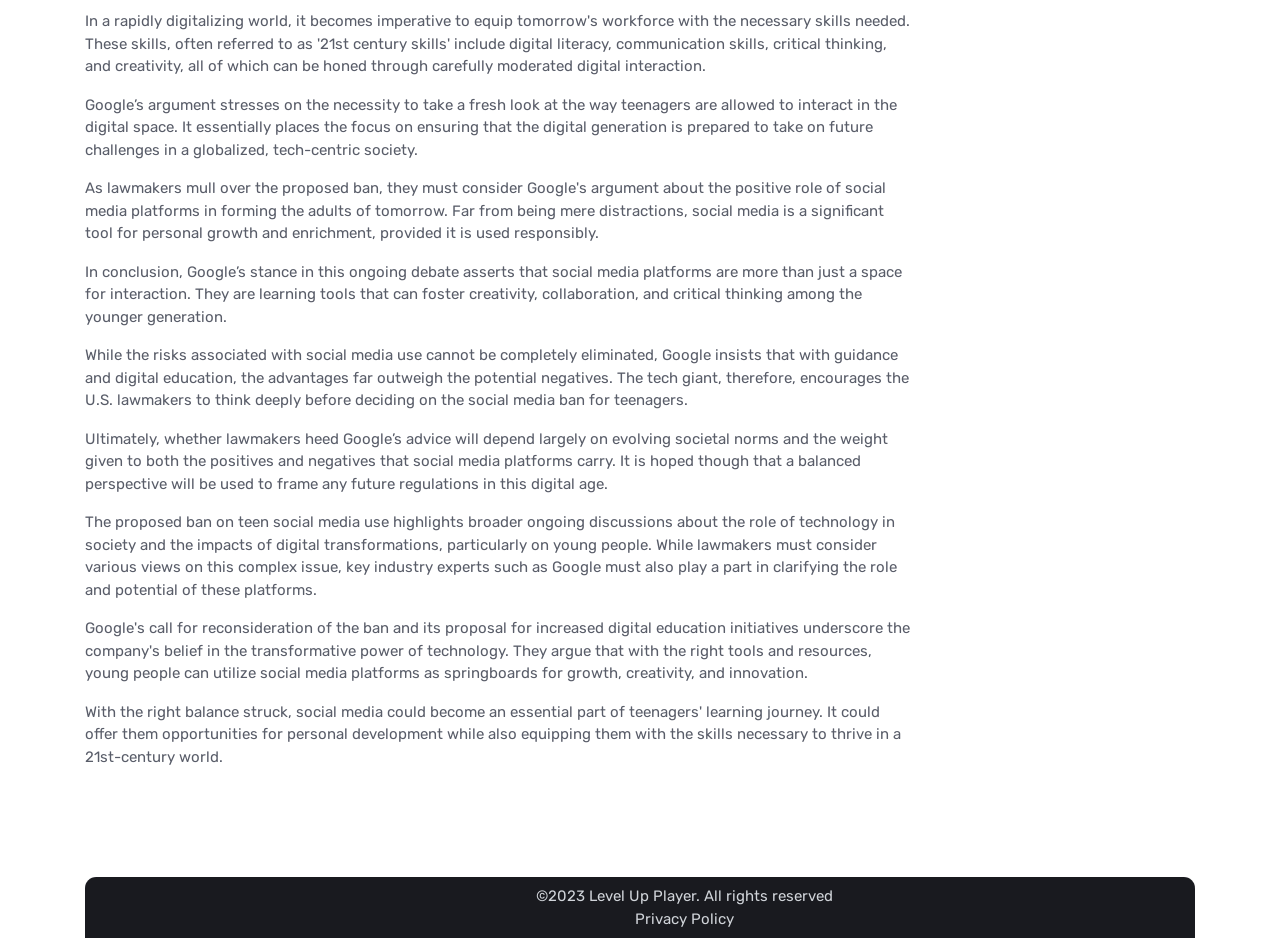Find the bounding box coordinates corresponding to the UI element with the description: "Privacy Policy". The coordinates should be formatted as [left, top, right, bottom], with values as floats between 0 and 1.

[0.496, 0.97, 0.574, 0.989]